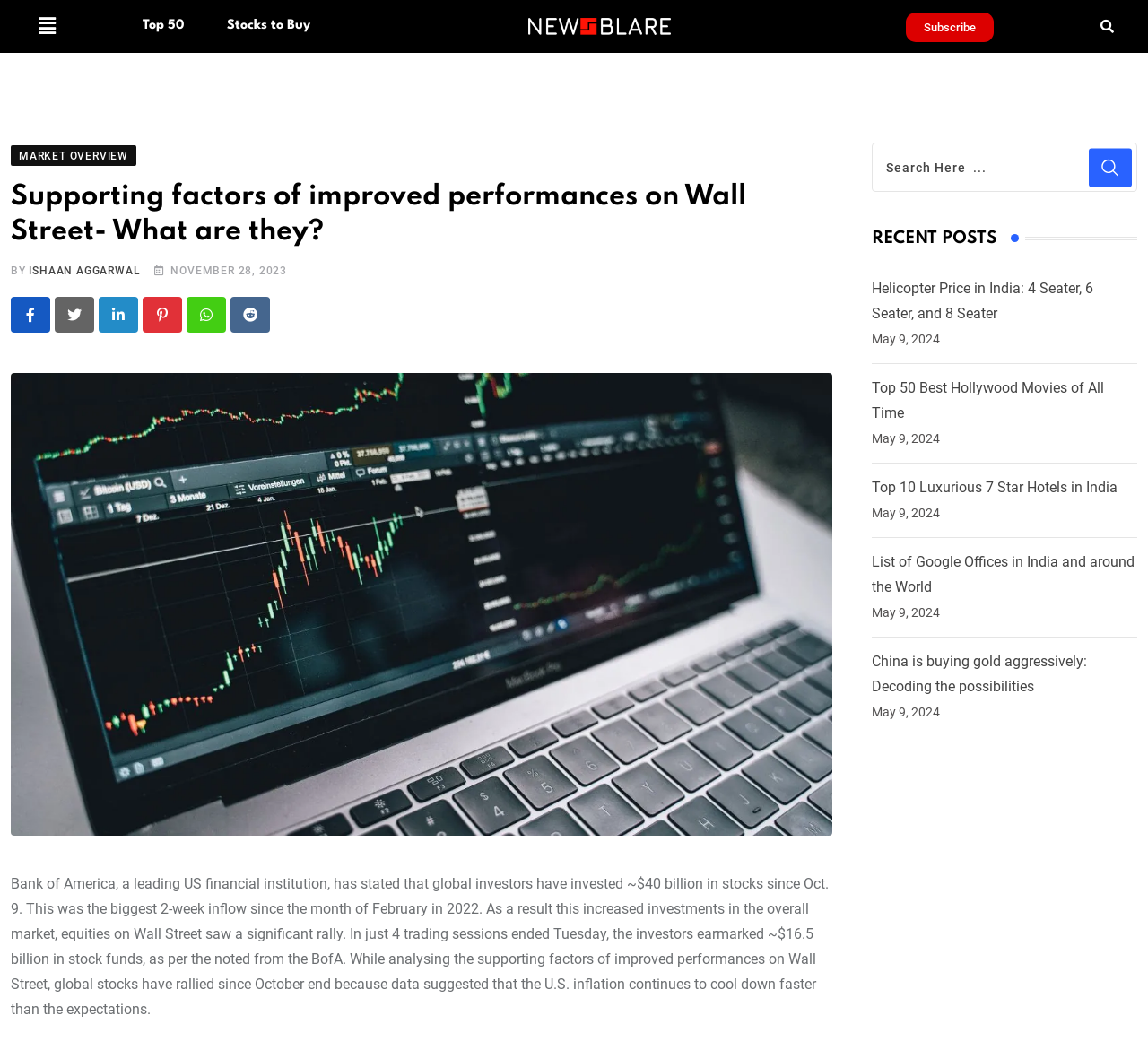Find the UI element described as: "Stocks to Buy" and predict its bounding box coordinates. Ensure the coordinates are four float numbers between 0 and 1, [left, top, right, bottom].

[0.194, 0.018, 0.27, 0.031]